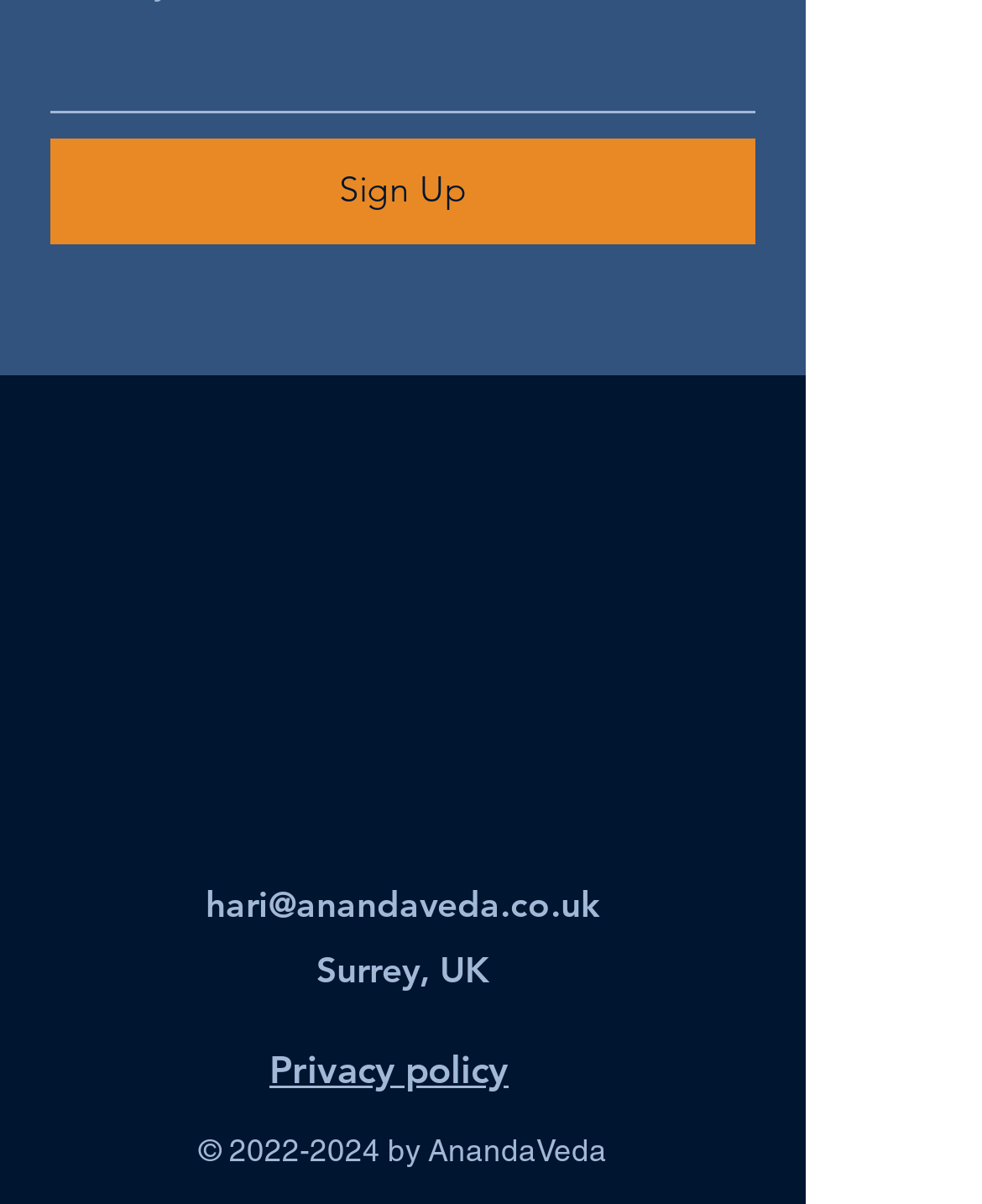What is the logo above the social media links?
Please provide a single word or phrase as the answer based on the screenshot.

SHC logo